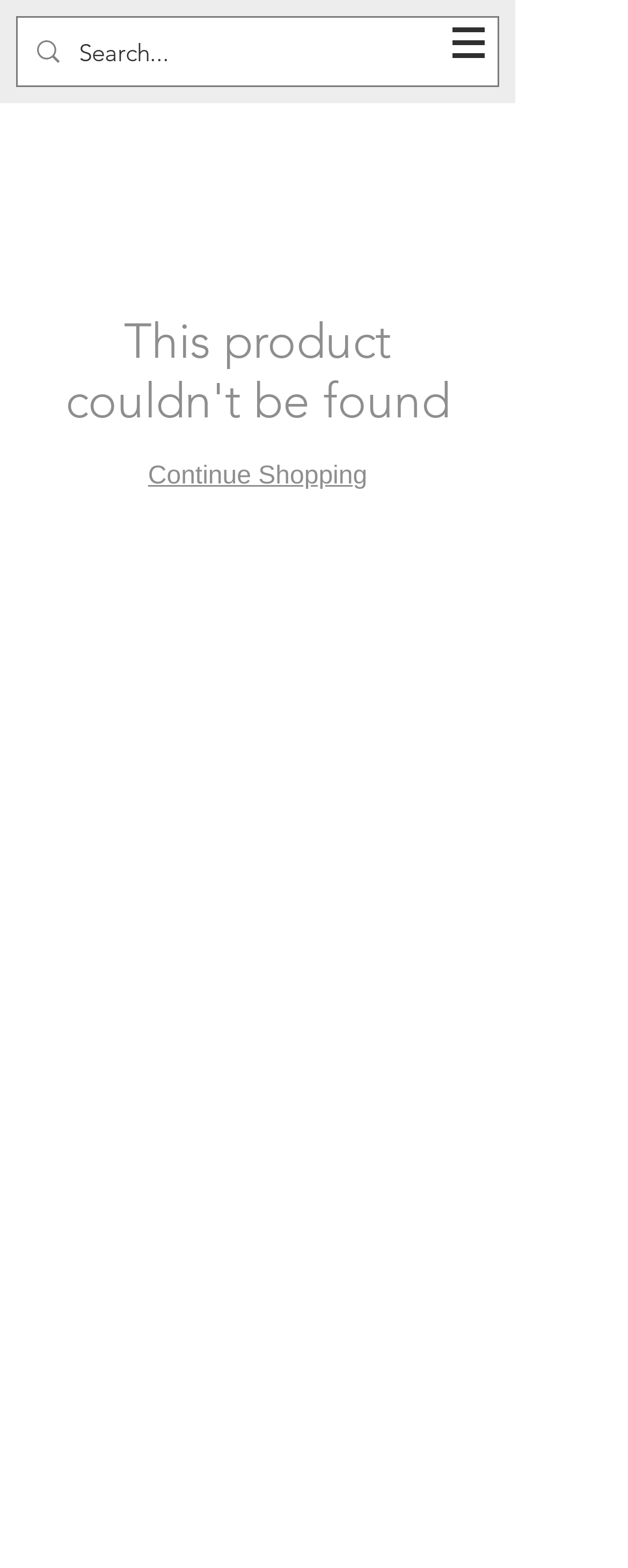Answer the question in one word or a short phrase:
What is the function of the button with a popup menu?

To navigate the site